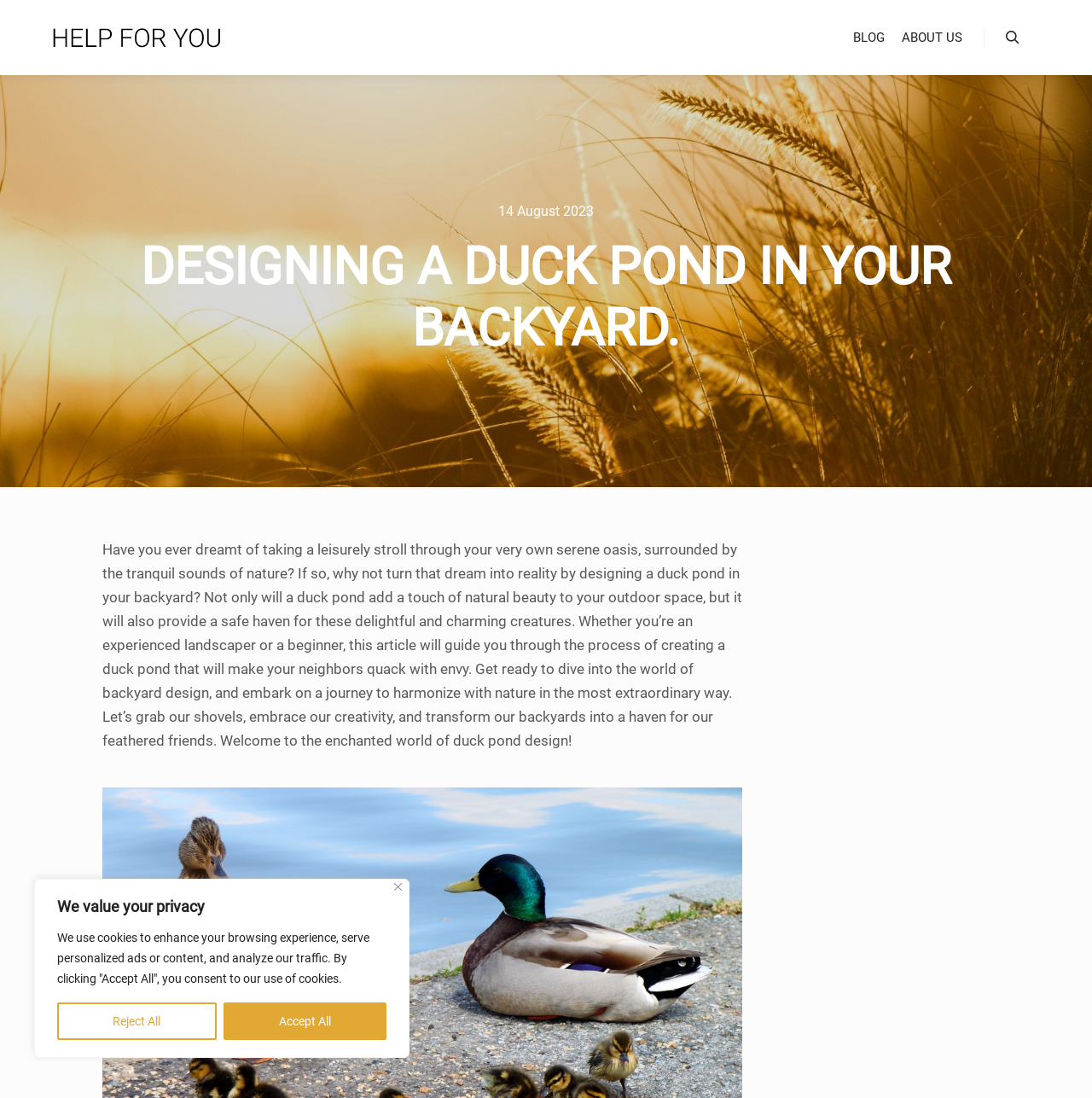Respond with a single word or phrase to the following question:
What is the target audience for this webpage?

Backyard owners